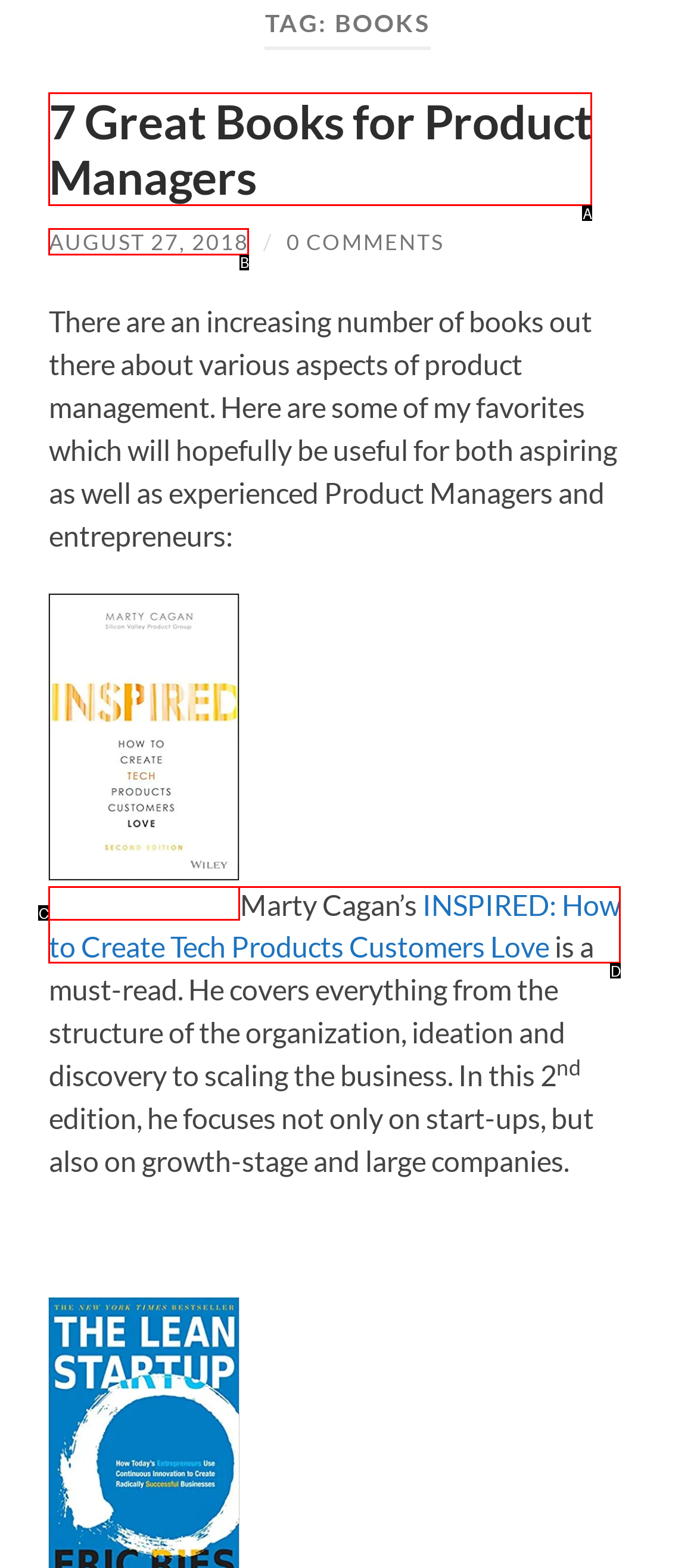Based on the description: August 27, 2018, select the HTML element that fits best. Provide the letter of the matching option.

B